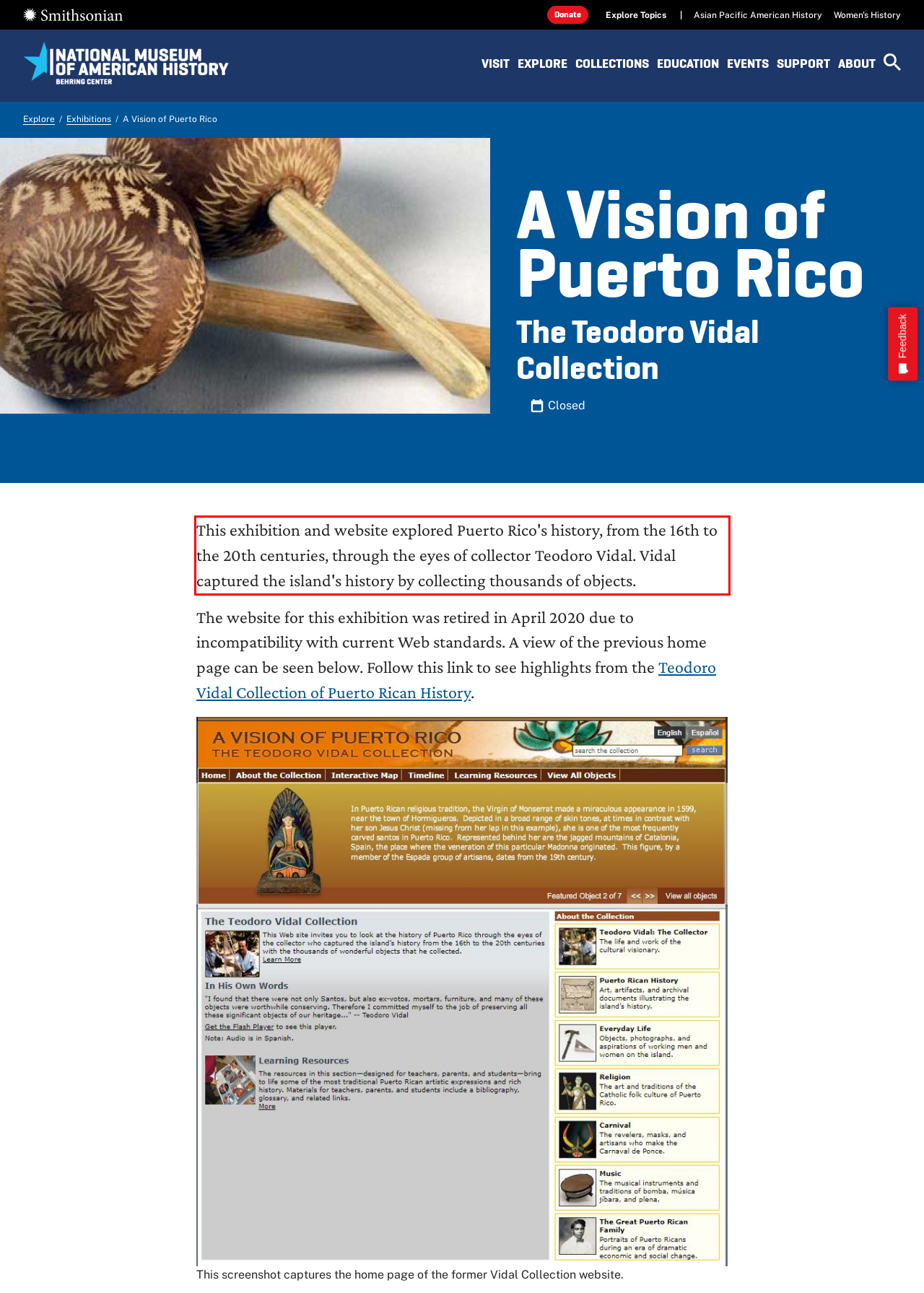You have a screenshot of a webpage with a red bounding box. Identify and extract the text content located inside the red bounding box.

This exhibition and website explored Puerto Rico's history, from the 16th to the 20th centuries, through the eyes of collector Teodoro Vidal. Vidal captured the island's history by collecting thousands of objects.